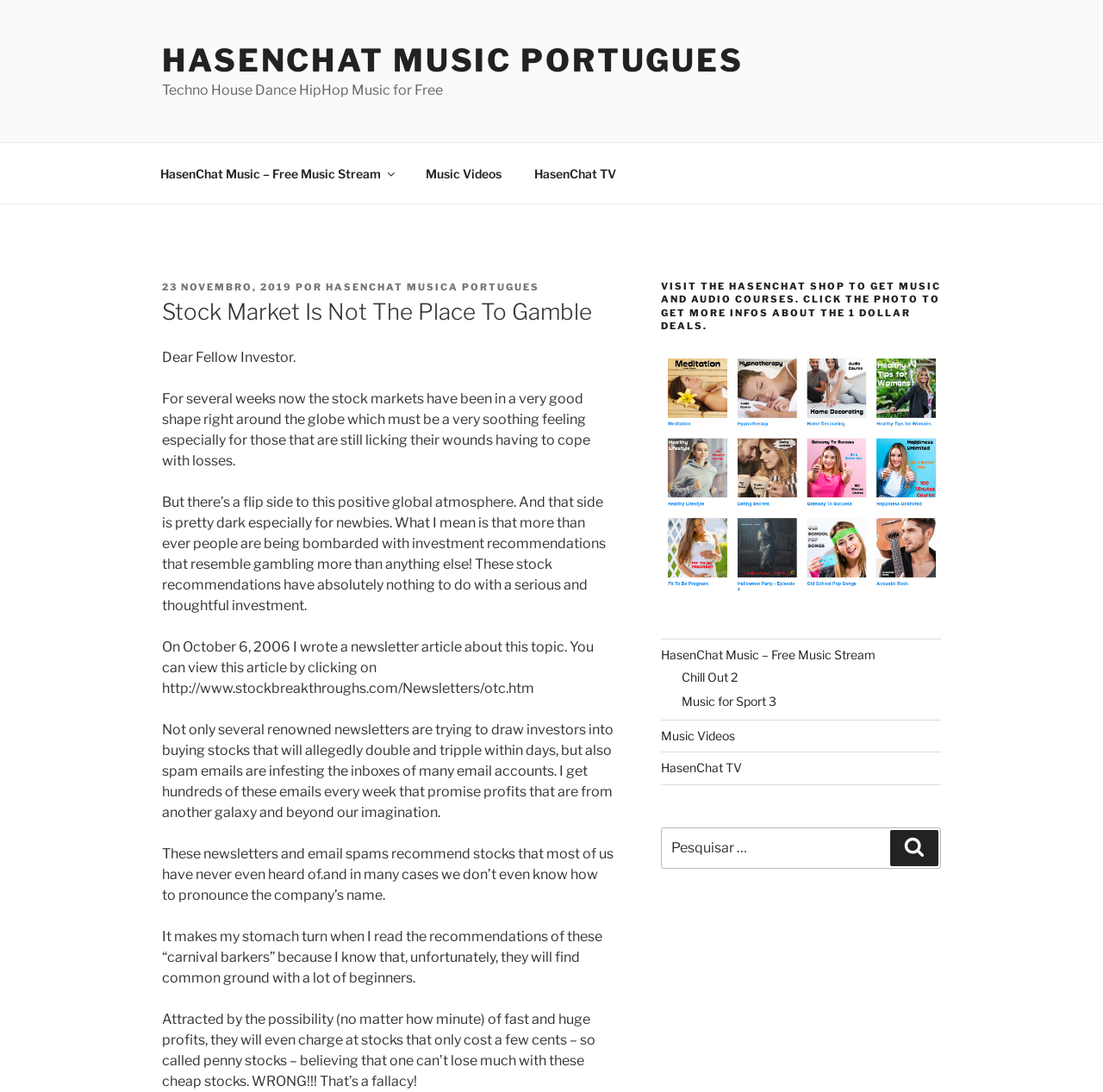Find the bounding box coordinates of the area that needs to be clicked in order to achieve the following instruction: "Click on the 'HASENCHAT MUSIC PORTUGUES' link". The coordinates should be specified as four float numbers between 0 and 1, i.e., [left, top, right, bottom].

[0.147, 0.038, 0.674, 0.073]